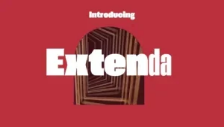Give an in-depth summary of the scene depicted in the image.

This image showcases the "Extenda" font, presented against a bold red background. The design features the word "Extenda" prominently displayed in a modern, eye-catching typeface, emphasizing its contemporary appeal. Above the font name, the text "introducing" is elegantly placed, highlighting the introduction of this new typeface. In the background, a layered, geometric structure gives a sense of depth and intrigue, inviting viewers to engage with the font’s unique character and style. This striking visual representation serves to attract designers and typographers seeking fresh inspiration for their projects.